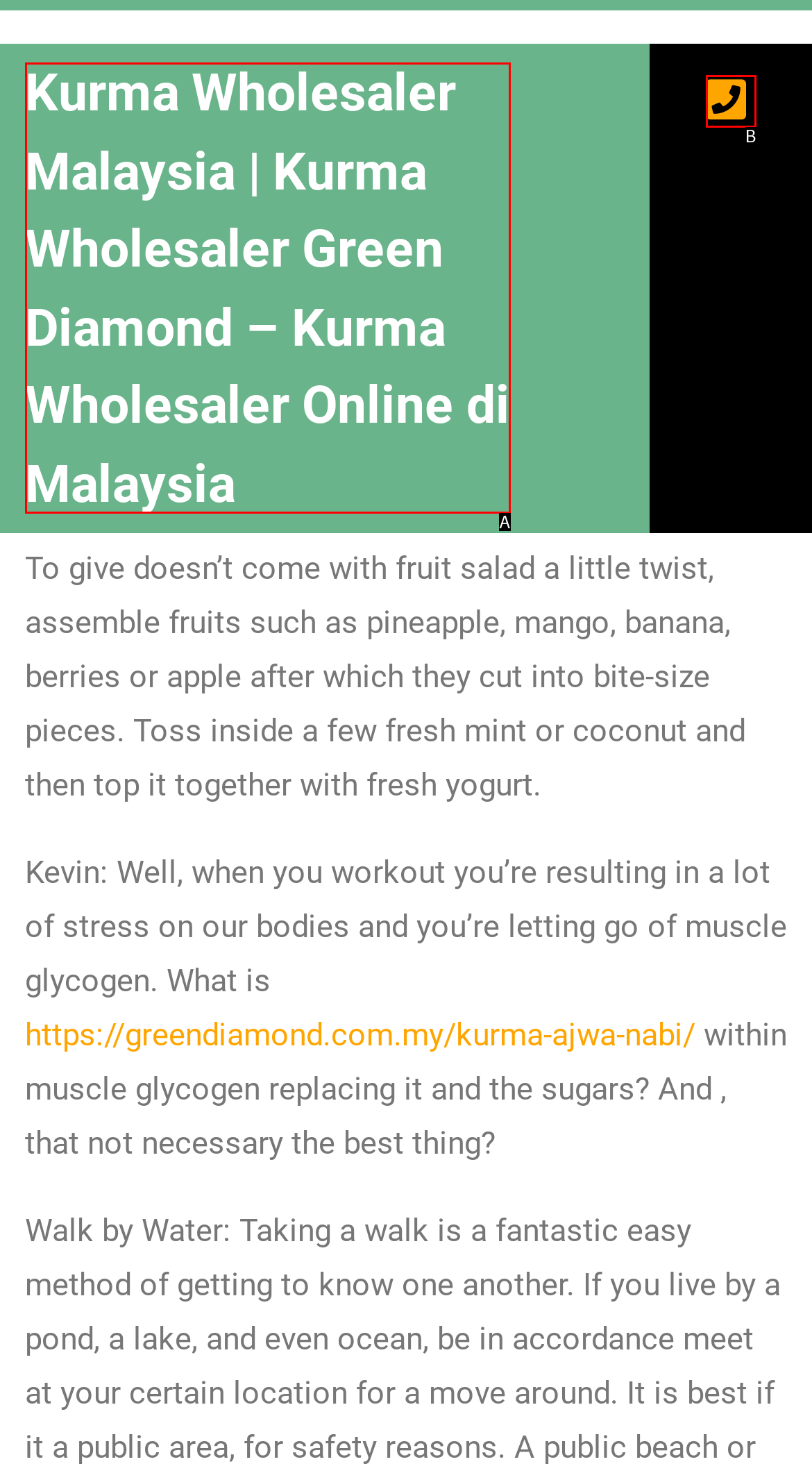Which option aligns with the description: CONTACT US? Respond by selecting the correct letter.

B